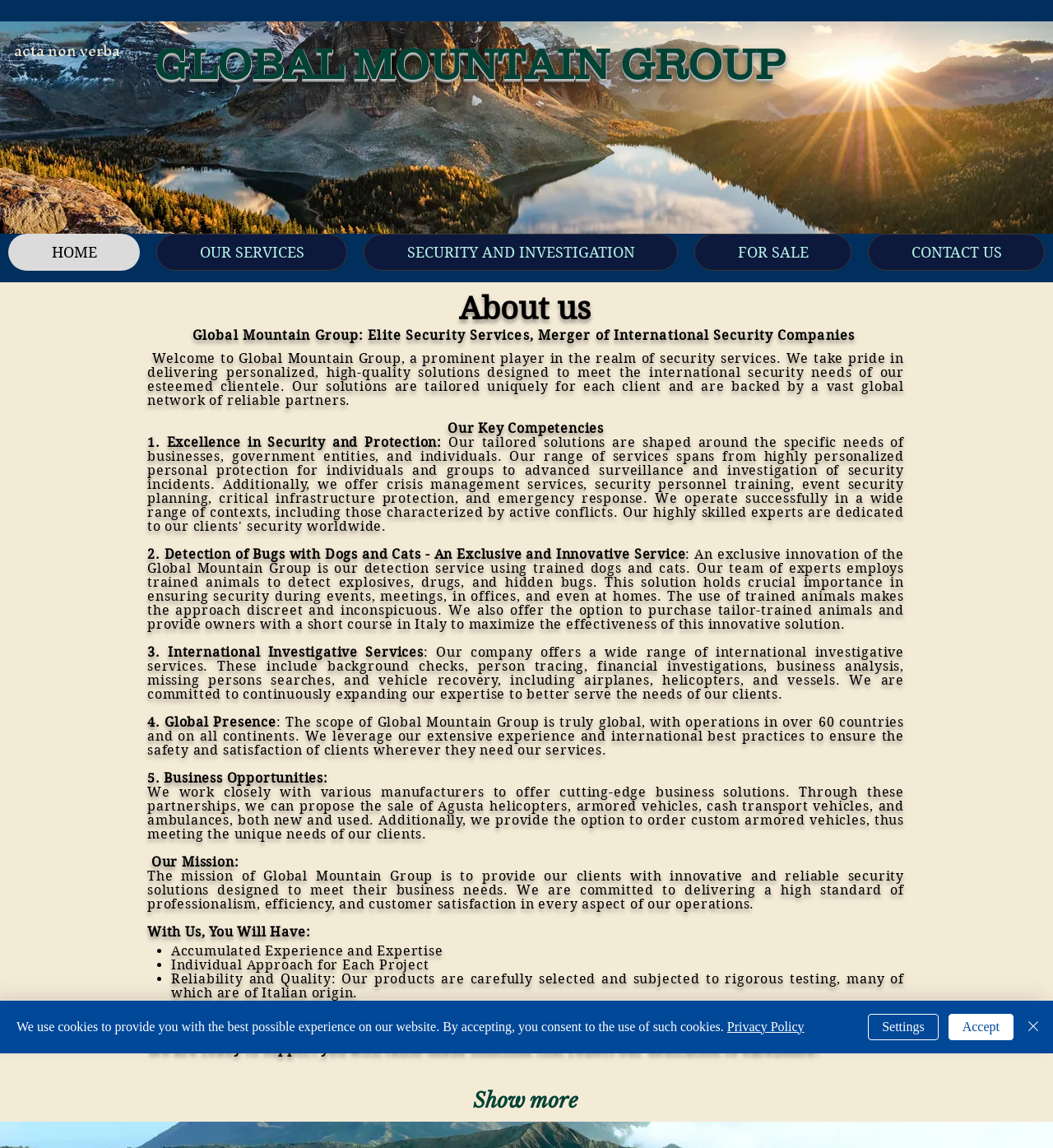Using the provided description Privacy Policy, find the bounding box coordinates for the UI element. Provide the coordinates in (top-left x, top-left y, bottom-right x, bottom-right y) format, ensuring all values are between 0 and 1.

[0.691, 0.888, 0.764, 0.9]